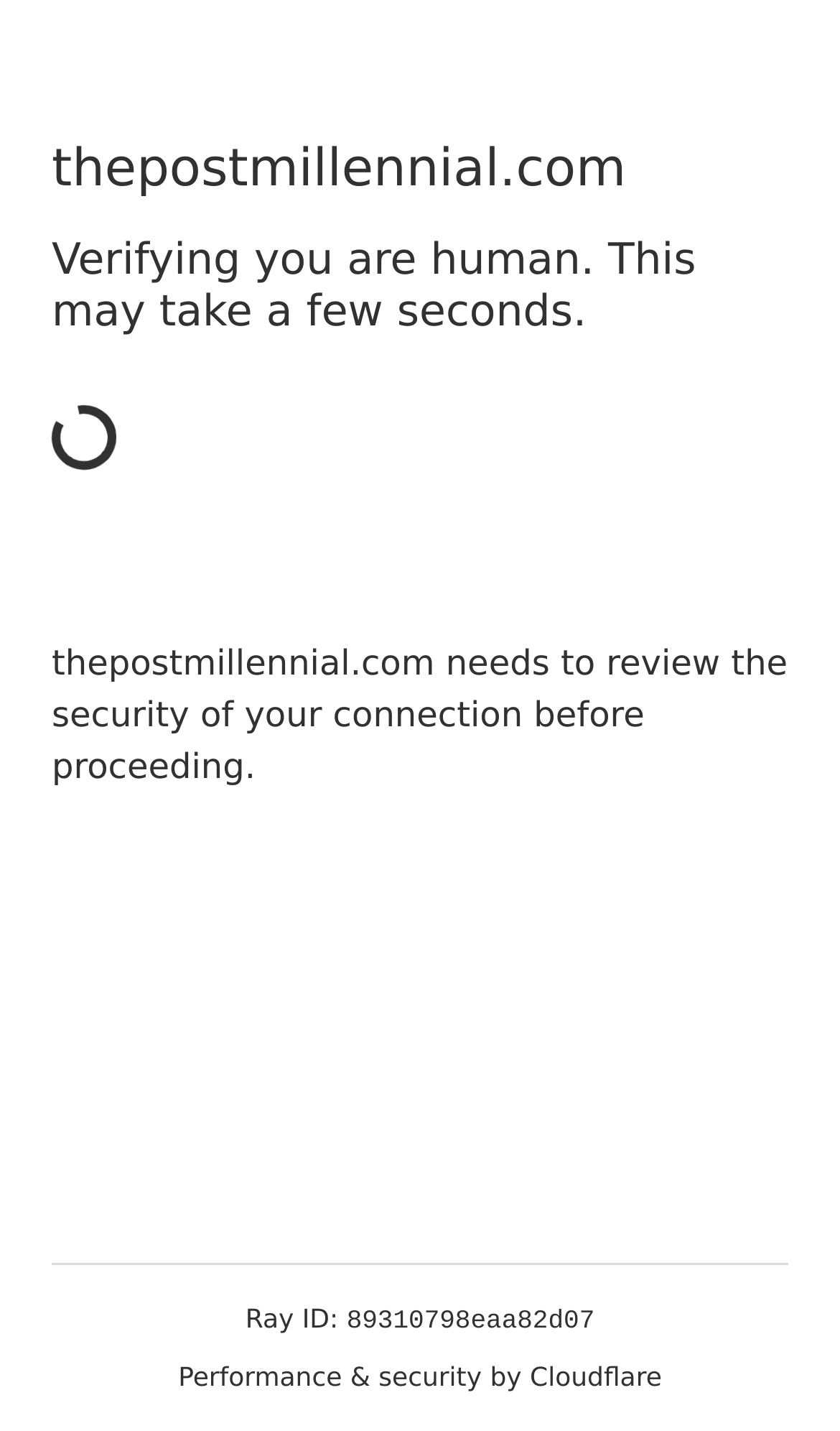What is the website verifying?
Please use the image to provide an in-depth answer to the question.

The website is verifying that the user is human, as indicated by the heading 'Verifying you are human. This may take a few seconds.'